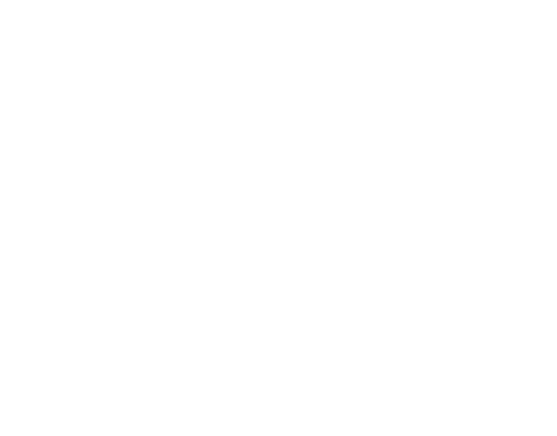What type of content does the article offer? Please answer the question using a single word or phrase based on the image.

Insights or guidance on wellness practices